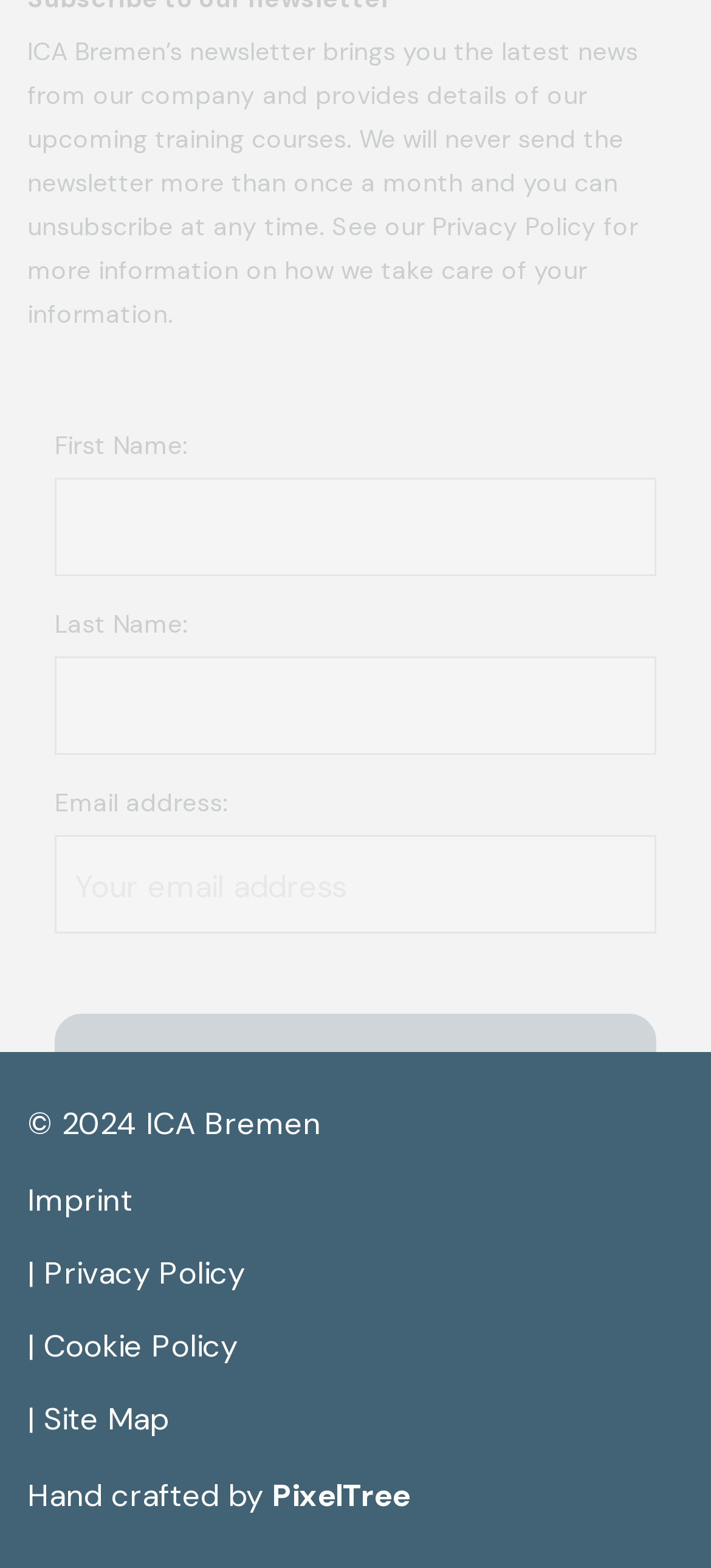From the details in the image, provide a thorough response to the question: What is the position of the 'Sign up' button?

By comparing the y1 and y2 coordinates of the 'Email address' textbox and the 'Sign up' button, it can be determined that the 'Sign up' button is positioned below the email address field.